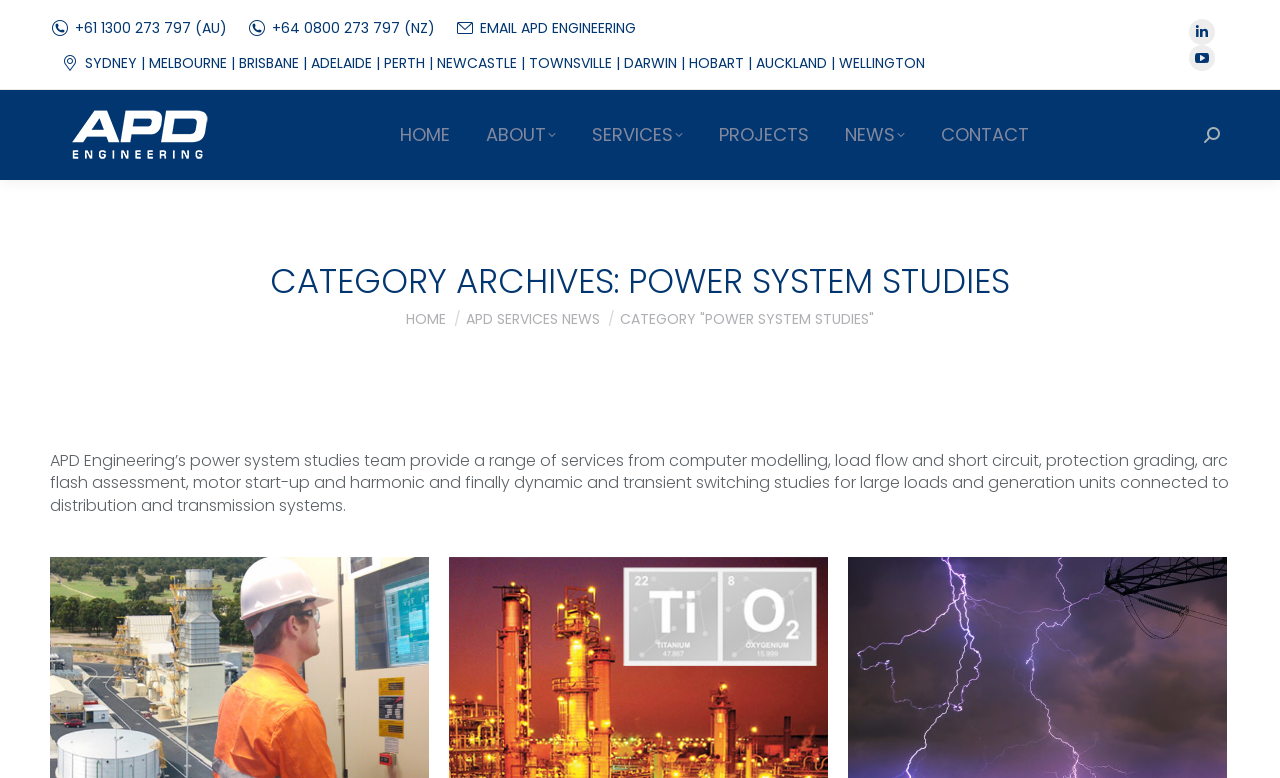Describe the webpage meticulously, covering all significant aspects.

The webpage is about APD Engineering's power system studies services. At the top, there are contact information and social media links. On the top left, there are two phone numbers for Australia and New Zealand, followed by an email link and a list of cities where the company operates. On the top right, there are links to the company's LinkedIn and YouTube pages.

Below the contact information, there is a logo of APD Engineering, which is also a link to the company's homepage. Next to the logo, there is a navigation menu with links to the homepage, about page, services page, projects page, news page, and contact page.

On the main content area, there is a heading that says "CATEGORY ARCHIVES: POWER SYSTEM STUDIES". Below the heading, there is a breadcrumb navigation that shows the current page's location, with links to the homepage and "APD SERVICES NEWS". Next to the breadcrumb navigation, there is a title that says "CATEGORY 'POWER SYSTEM STUDIES'".

The main content of the page is a paragraph that describes APD Engineering's power system studies services, including computer modelling, load flow and short circuit, protection grading, arc flash assessment, and other services. The paragraph is located at the center of the page, spanning almost the entire width of the page.

At the top right corner of the page, there is a search box with a magnifying glass icon.